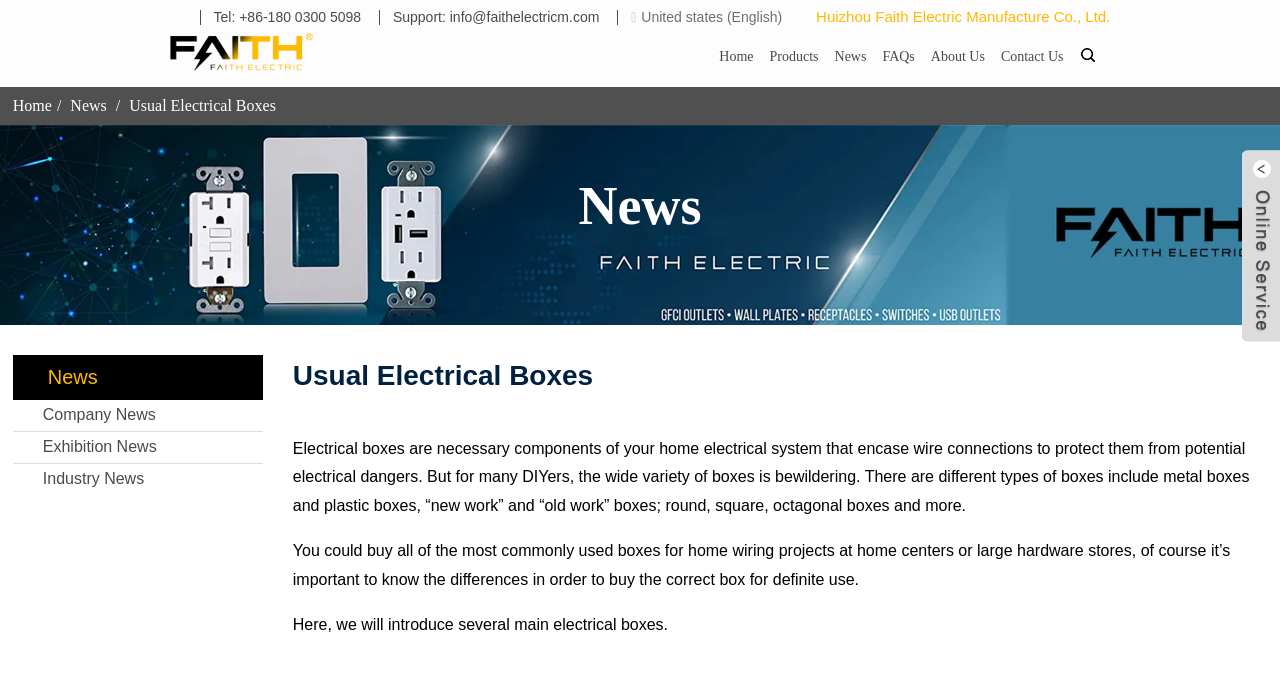Please predict the bounding box coordinates (top-left x, top-left y, bottom-right x, bottom-right y) for the UI element in the screenshot that fits the description: News

[0.652, 0.056, 0.677, 0.107]